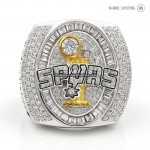Reply to the question with a single word or phrase:
What is surrounding the emblem on the ring?

Sparkling diamonds